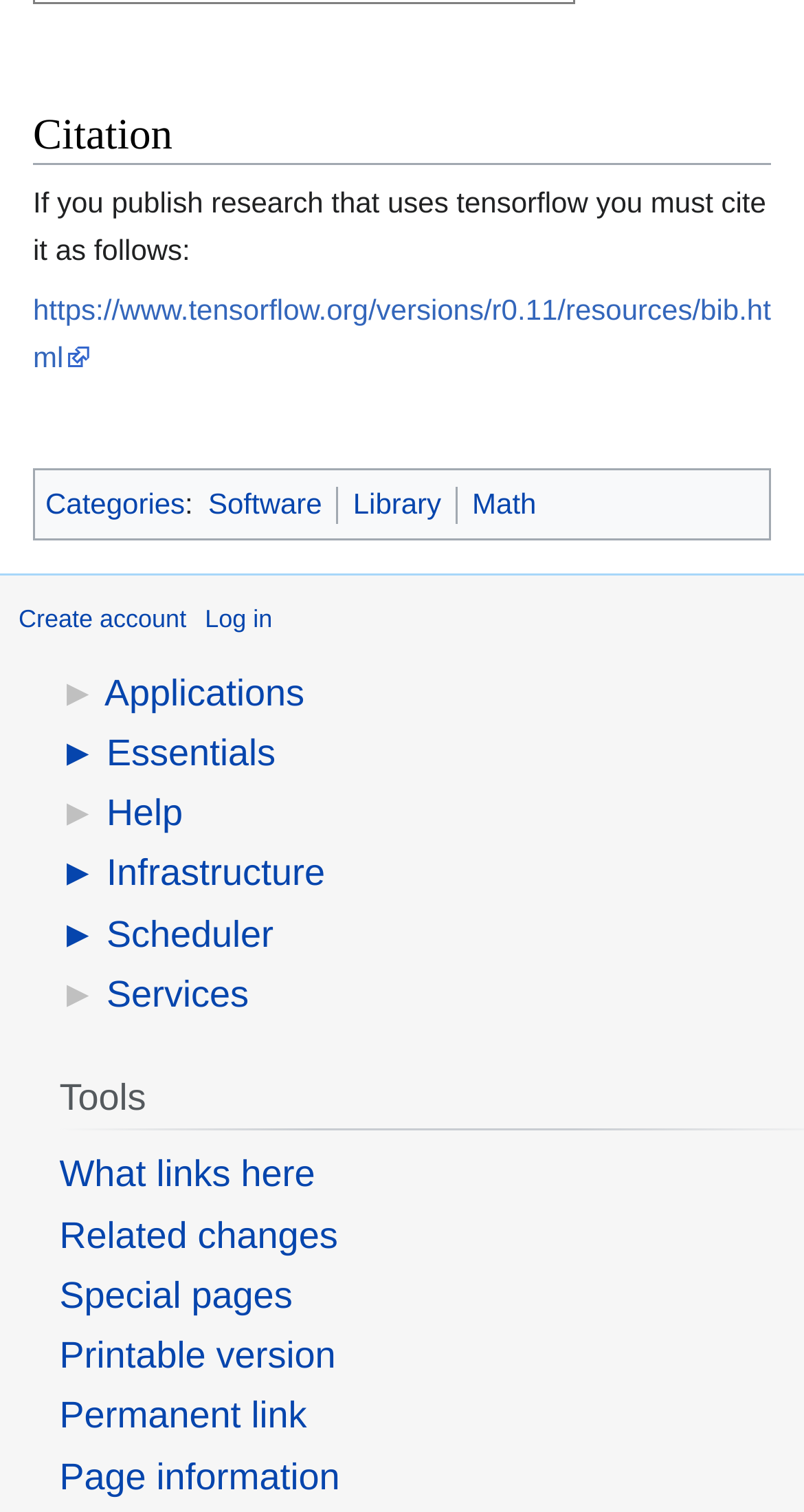What categories are available?
Give a single word or phrase as your answer by examining the image.

Software, Library, Math